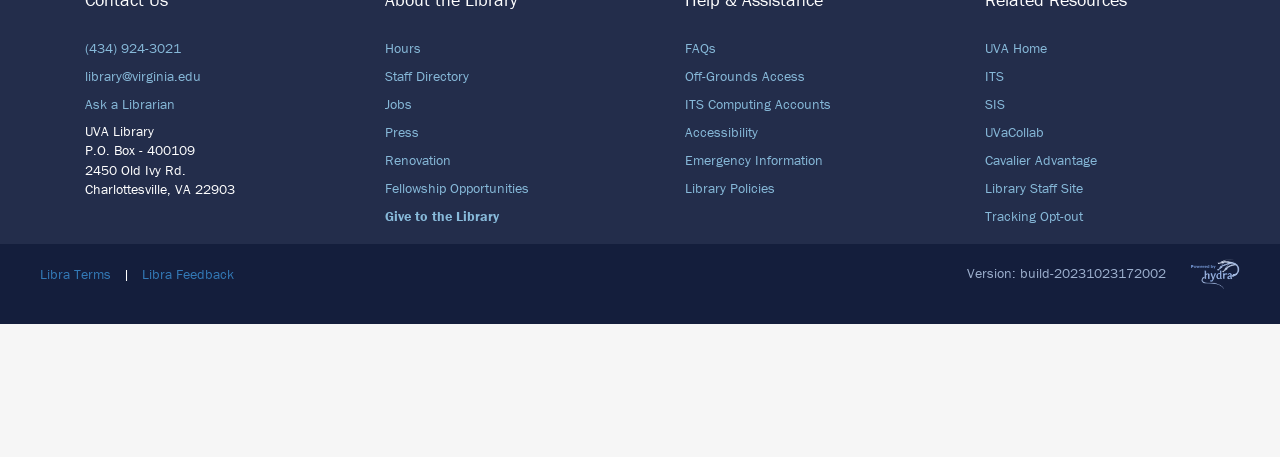How many links are there in the top section of the webpage?
Please give a well-detailed answer to the question.

The top section of the webpage contains links to 'library@virginia.edu', 'Ask a Librarian', 'Hours', 'Staff Directory', and 'Jobs'. These links are located in the top section of the webpage, and their bounding box coordinates indicate that they are positioned horizontally next to each other.